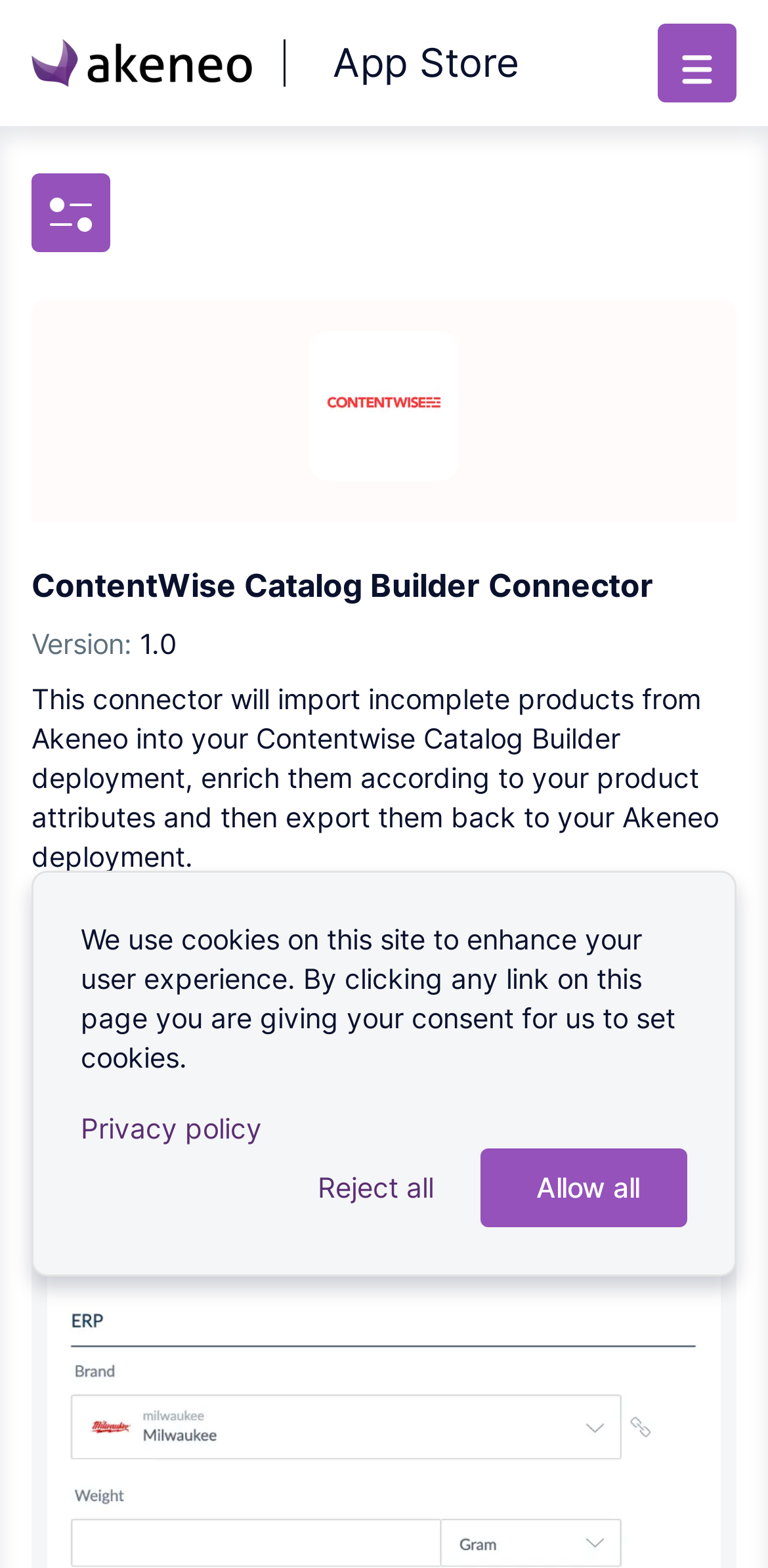Identify and provide the bounding box for the element described by: "Reject all".

[0.352, 0.732, 0.627, 0.783]